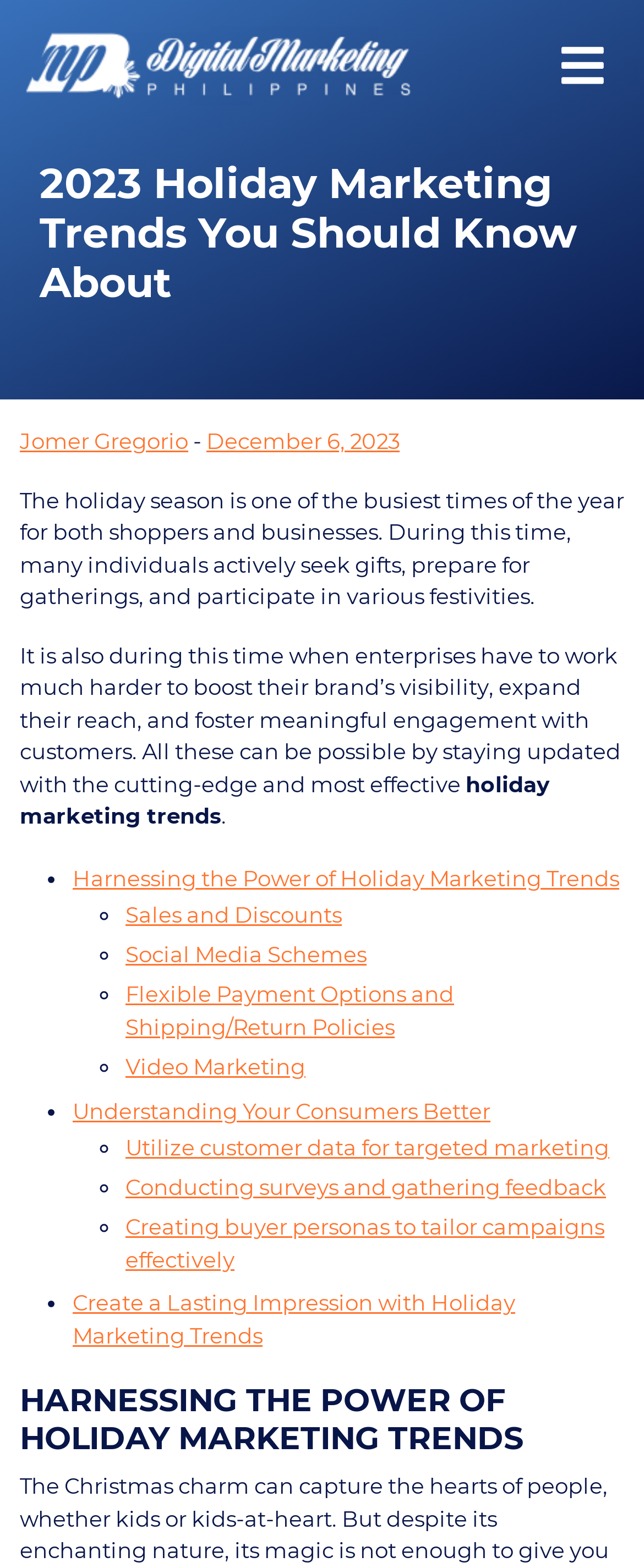Please identify the bounding box coordinates of the element I need to click to follow this instruction: "Explore Flexible Payment Options and Shipping/Return Policies".

[0.195, 0.626, 0.705, 0.663]